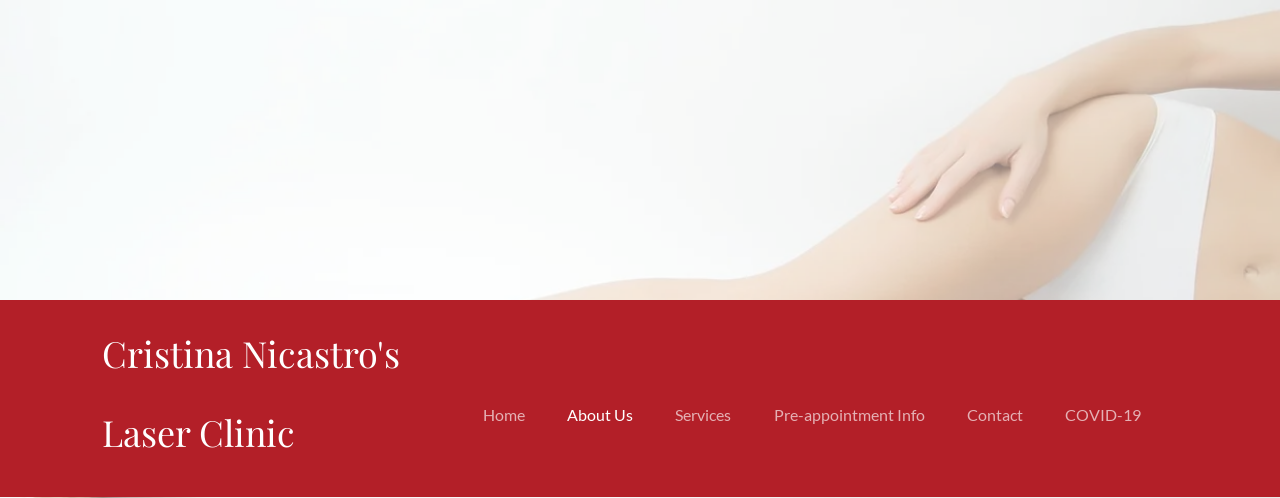Elaborate on the contents of the image in a comprehensive manner.

This image from Cristina Nicastro's Laser Clinic website features a close-up view of a smooth, fair-skinned leg being treated, showcasing the clinic's focus on laser hair removal services. The background is subtle and minimalistic, emphasizing cleanliness and professionalism, which aligns with the clinic's commitment to providing a high standard of care. The website header includes the clinic's name, inviting potential customers to learn more about their services, including detailed information about laser hair removal. This portrayal reinforces a welcoming atmosphere and an emphasis on customer satisfaction at the clinic.